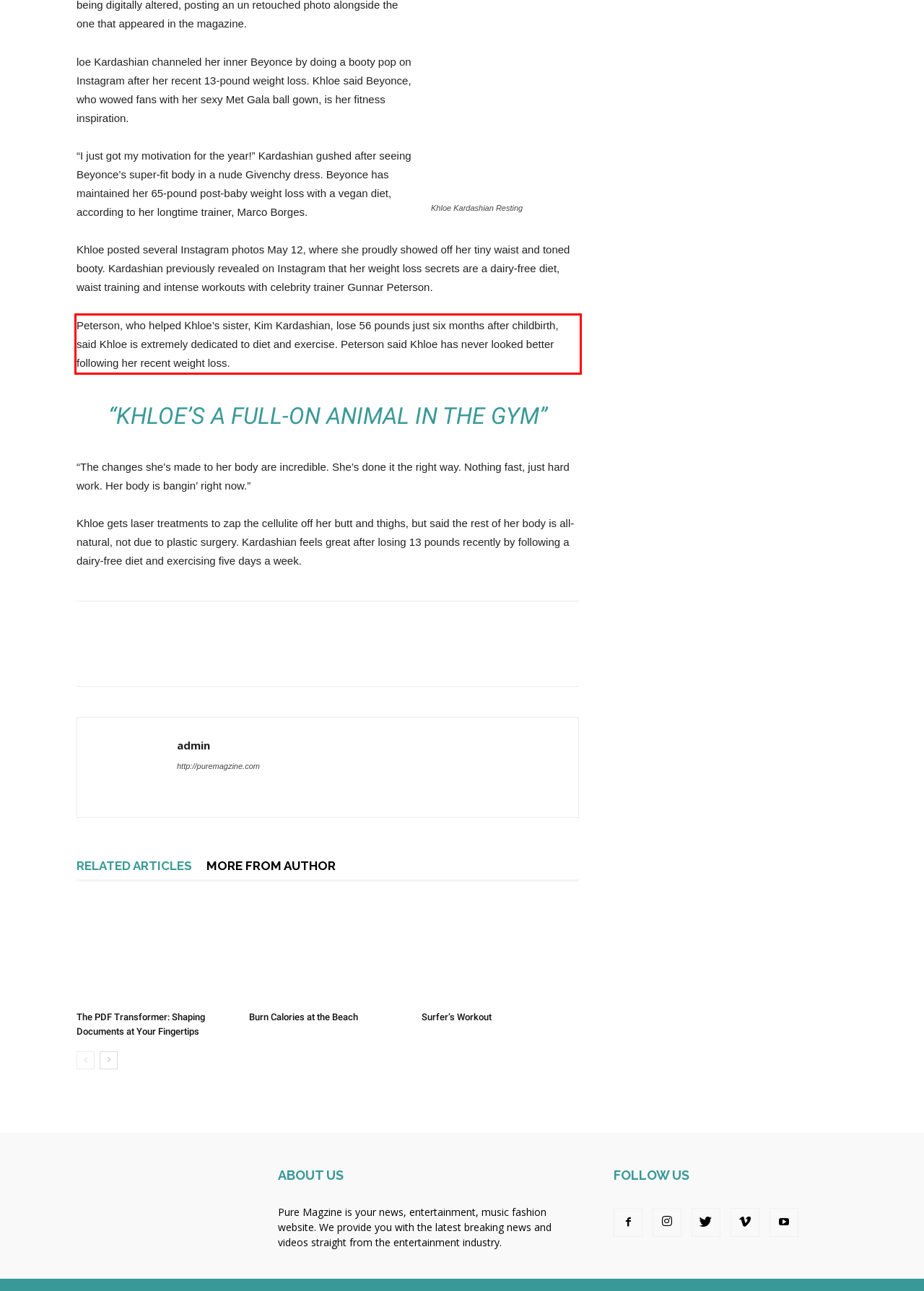Using the provided webpage screenshot, recognize the text content in the area marked by the red bounding box.

Peterson, who helped Khloe’s sister, Kim Kardashian, lose 56 pounds just six months after childbirth, said Khloe is extremely dedicated to diet and exercise. Peterson said Khloe has never looked better following her recent weight loss.